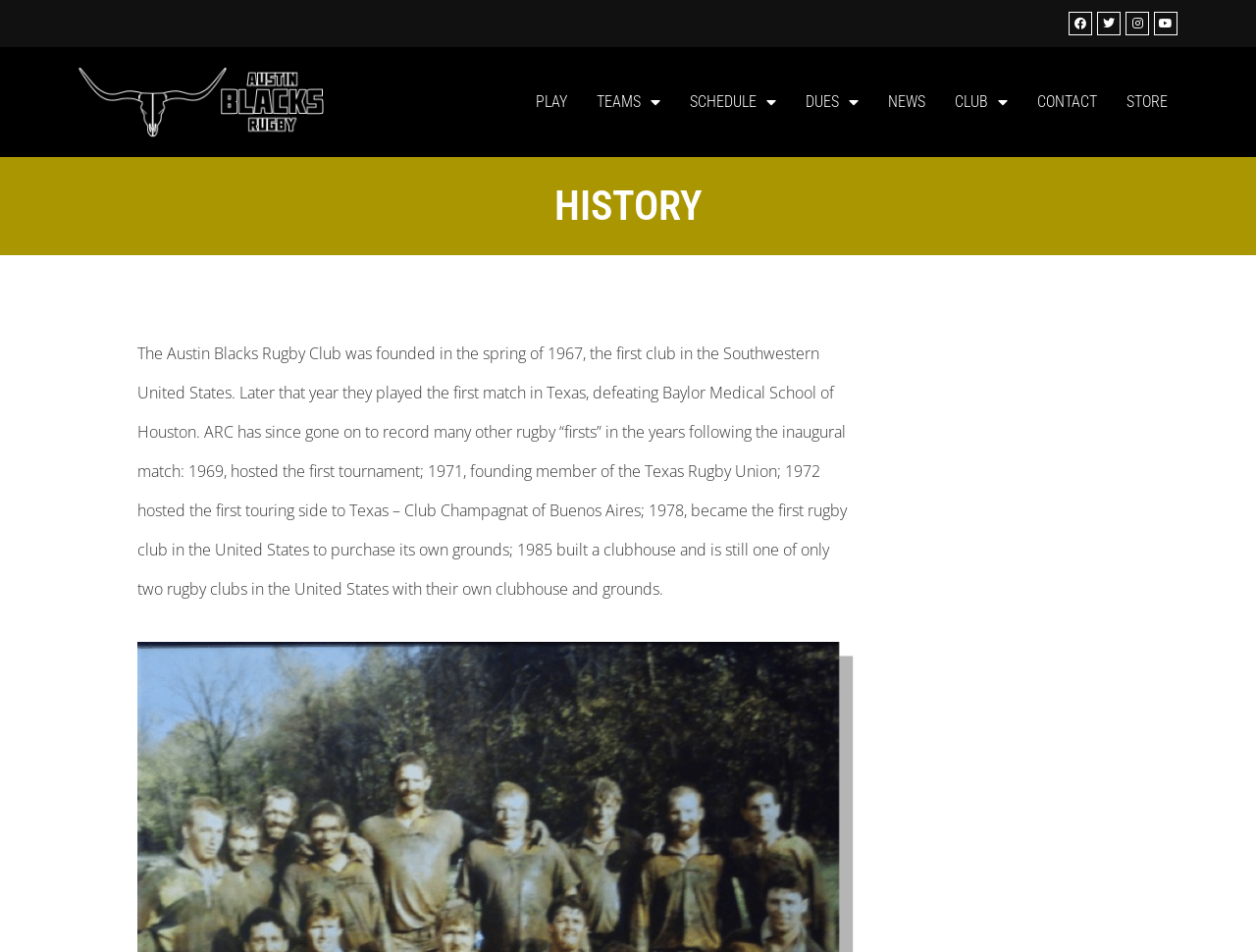Please identify the bounding box coordinates of the area that needs to be clicked to follow this instruction: "Open TEAMS menu".

[0.463, 0.083, 0.537, 0.131]